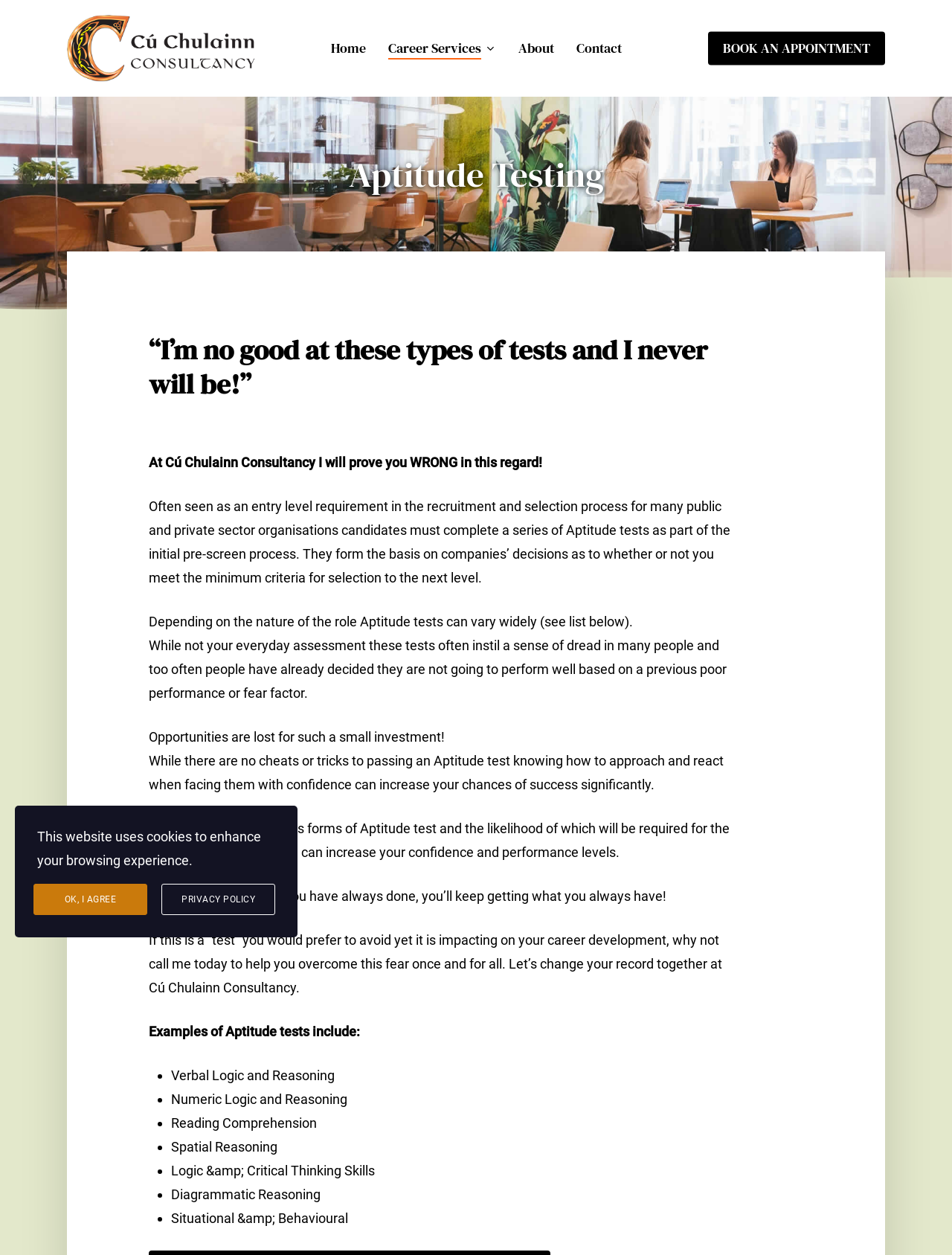Generate a thorough description of the webpage.

The webpage is about Aptitude Testing services provided by Cú Chulainn Consultancy. At the top left, there is a logo of Cú Chulainn Consultancy, which is also a link. Next to the logo, there is a navigation menu with five links: "Home", "Career Services", "About", "Contact", and "BOOK AN APPOINTMENT". 

Below the navigation menu, there is a heading "Aptitude Testing" followed by a quote "“I’m no good at these types of tests and I never will be!”". The quote is refuted by the consultant, who claims that they can help individuals overcome their fear of aptitude tests. 

The main content of the webpage is a passage of text that explains the importance of aptitude tests in the recruitment process, how they can vary widely depending on the role, and how fear and past experiences can hold individuals back from performing well. The consultant offers their services to help individuals approach aptitude tests with confidence and increase their chances of success. 

The passage is divided into several paragraphs, with headings and subheadings. There is also a list of examples of aptitude tests, including Verbal Logic and Reasoning, Numeric Logic and Reasoning, Reading Comprehension, Spatial Reasoning, Logic & Critical Thinking Skills, Diagrammatic Reasoning, and Situational & Behavioural. 

At the bottom of the webpage, there is a notice about the use of cookies on the website, with links to "OK, I AGREE" and "PRIVACY POLICY".